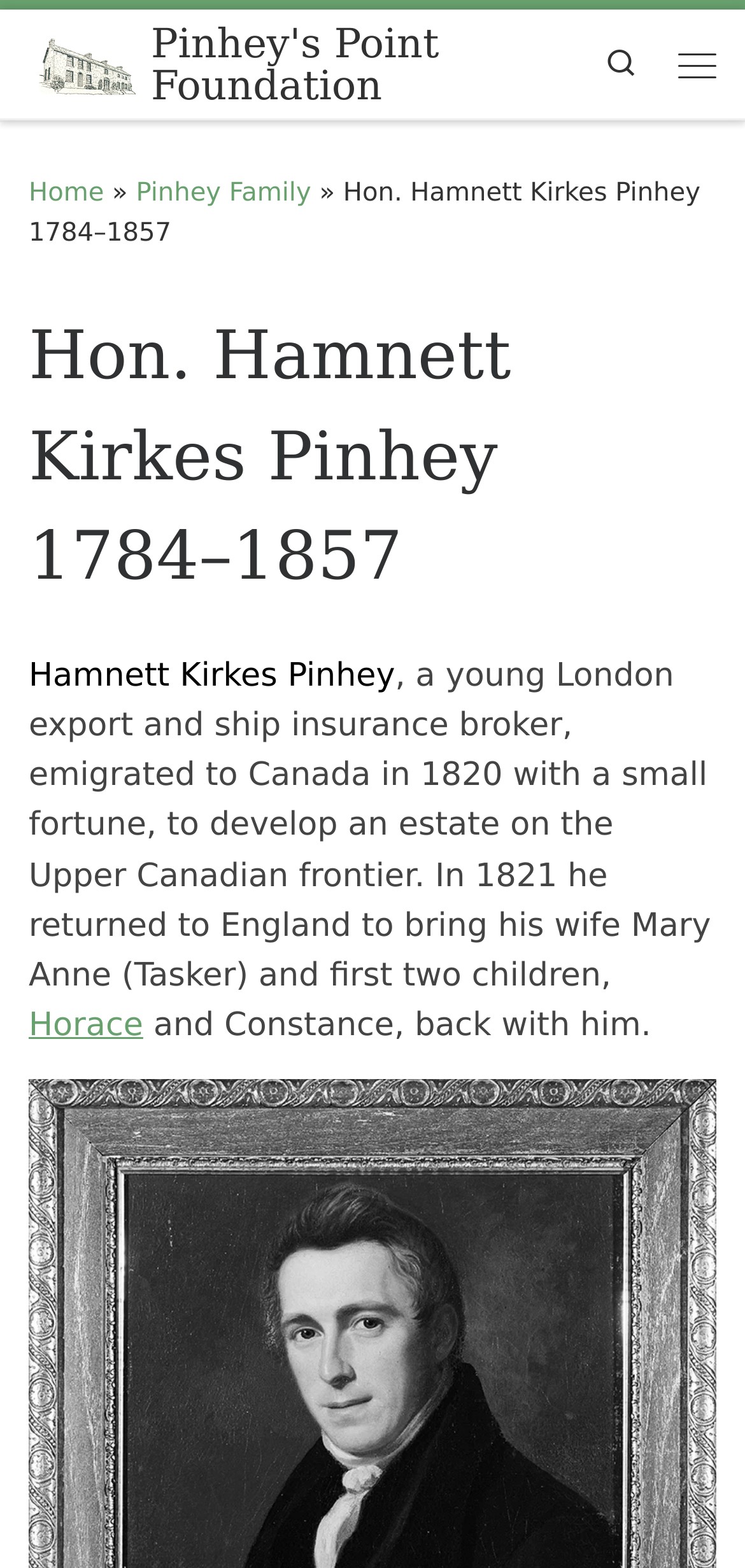Respond with a single word or phrase to the following question:
What is the name of the person described on this webpage?

Hon. Hamnett Kirkes Pinhey